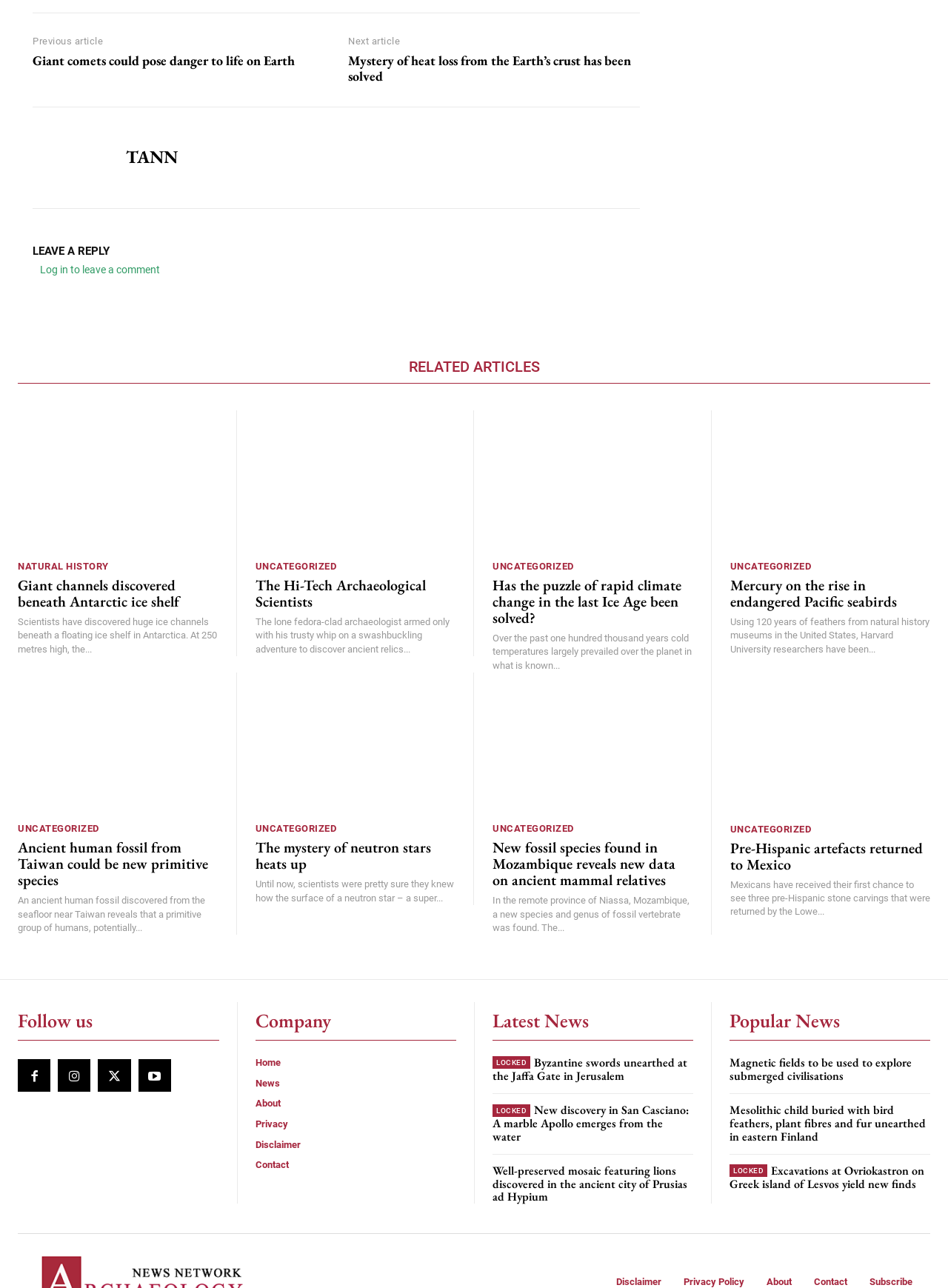Determine the coordinates of the bounding box that should be clicked to complete the instruction: "Leave a reply". The coordinates should be represented by four float numbers between 0 and 1: [left, top, right, bottom].

[0.034, 0.191, 0.675, 0.199]